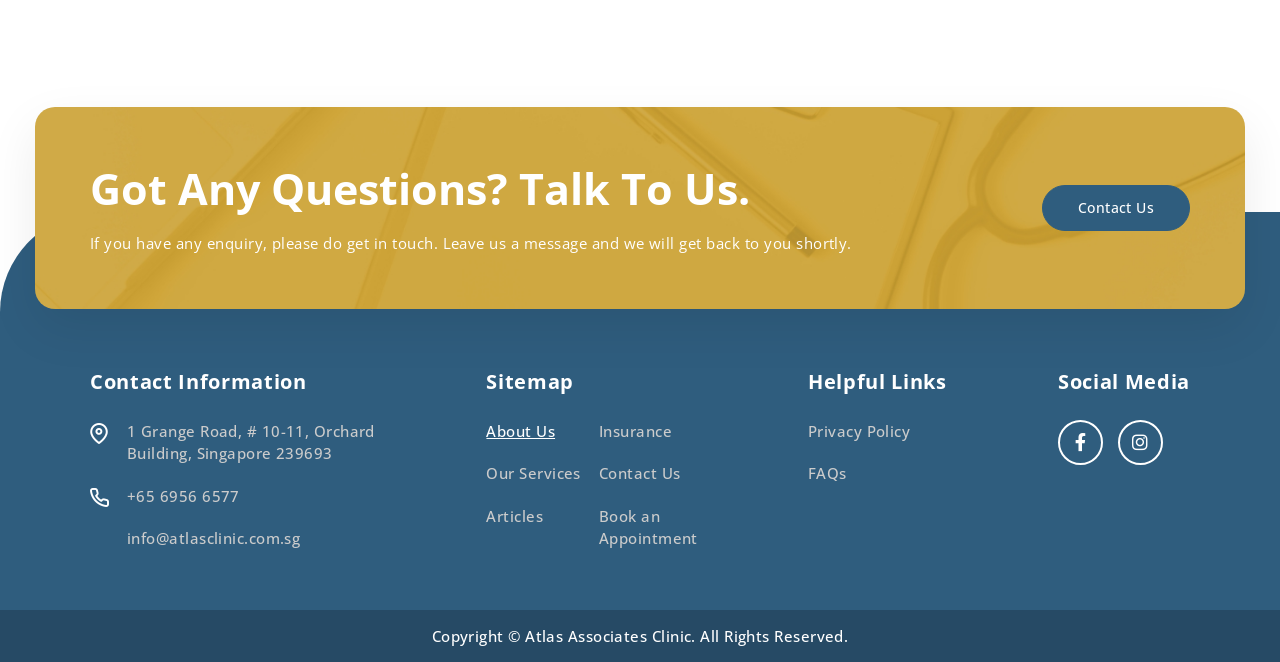Refer to the image and provide an in-depth answer to the question:
What is the copyright information?

I found the copyright information at the bottom of the page, which states 'Copyright © Atlas Associates Clinic. All Rights Reserved'.